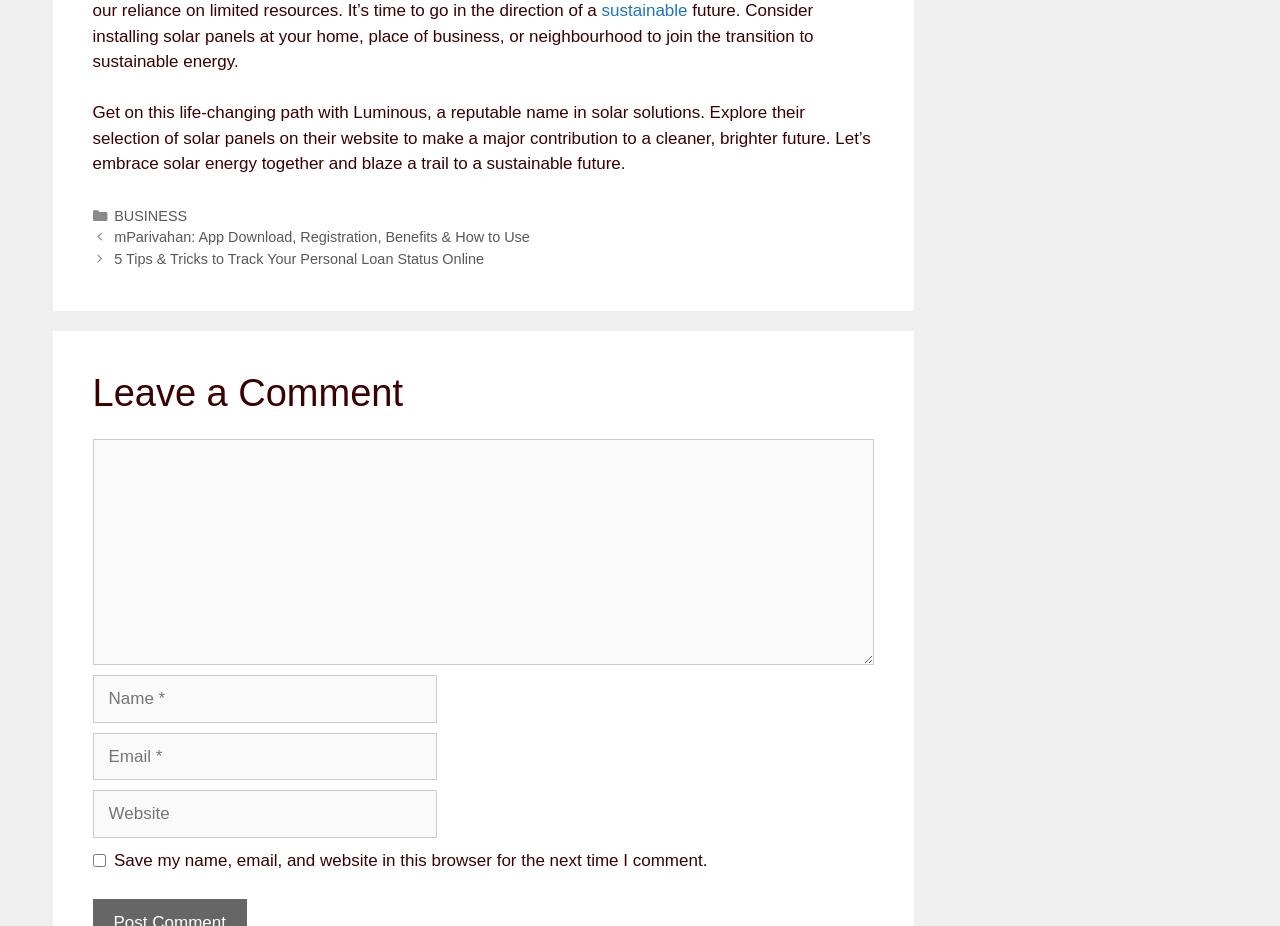What is the main topic of this webpage?
Provide an in-depth answer to the question, covering all aspects.

The main topic of this webpage is solar energy, as it discusses the importance of transitioning to sustainable energy and promotes a company called Luminous that provides solar solutions.